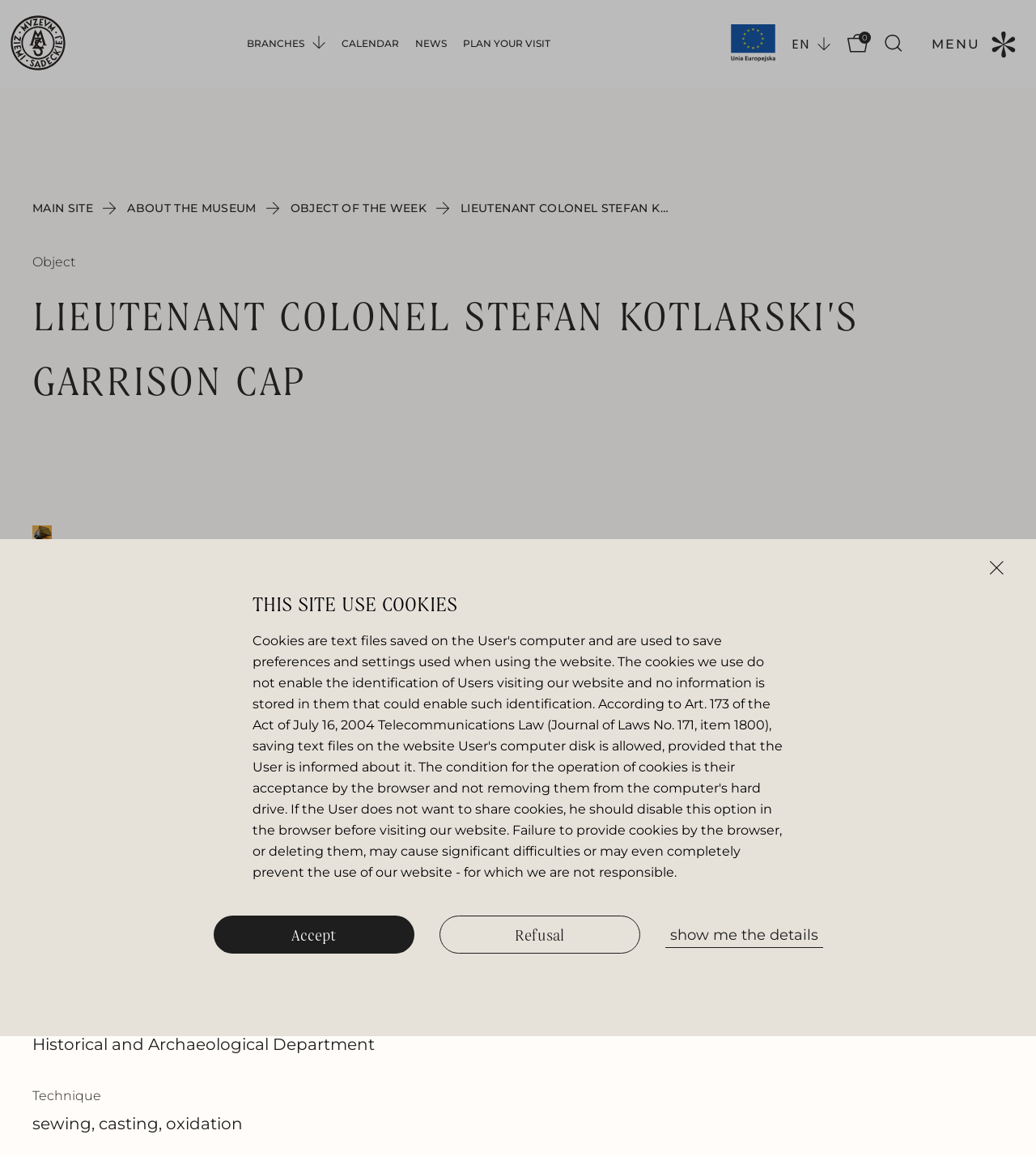What is the inventory number of the object?
Using the visual information, respond with a single word or phrase.

MNS-H/2802